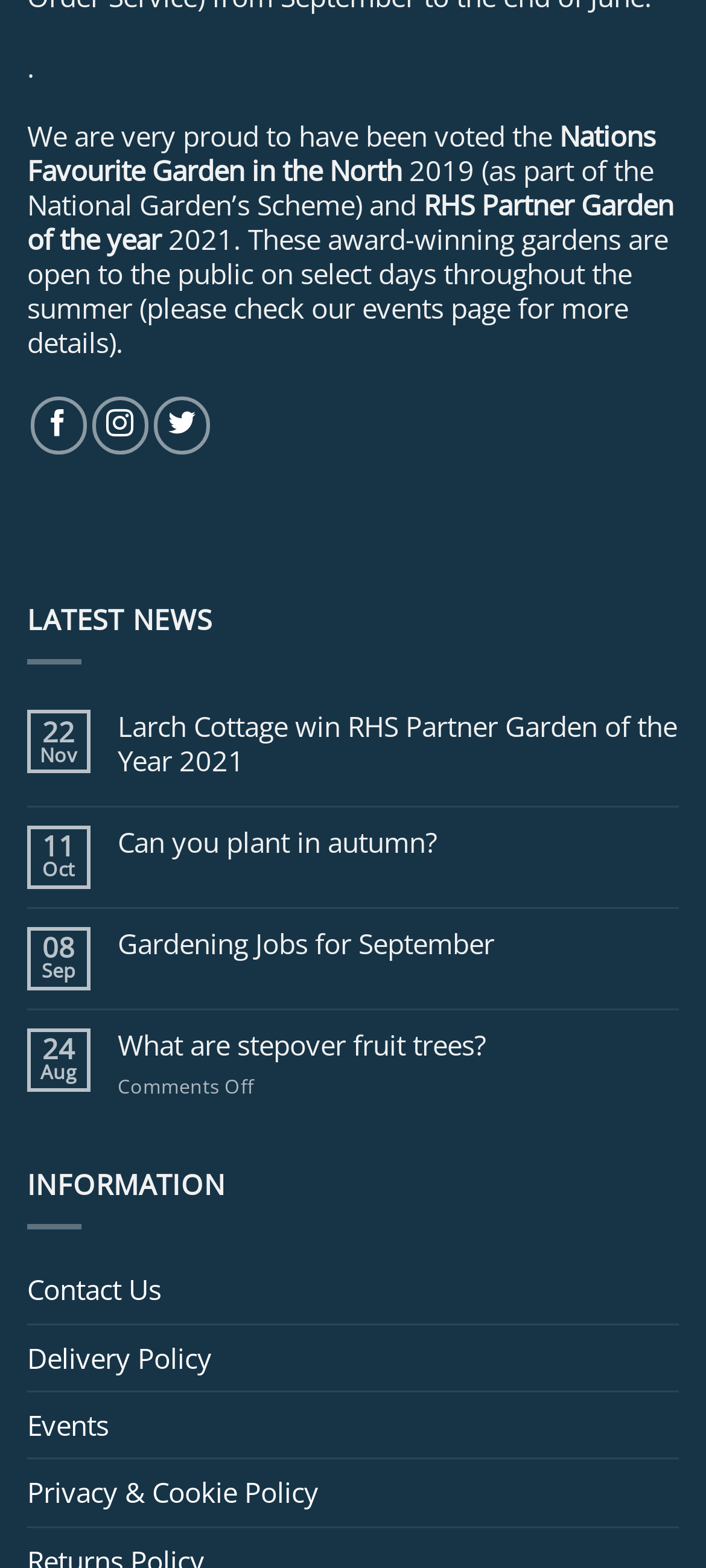Look at the image and write a detailed answer to the question: 
What are the social media platforms that can be followed?

This answer can be obtained by reading the links 'Follow on Facebook', 'Follow on Instagram', and 'Follow on Twitter' which are listed on the webpage.